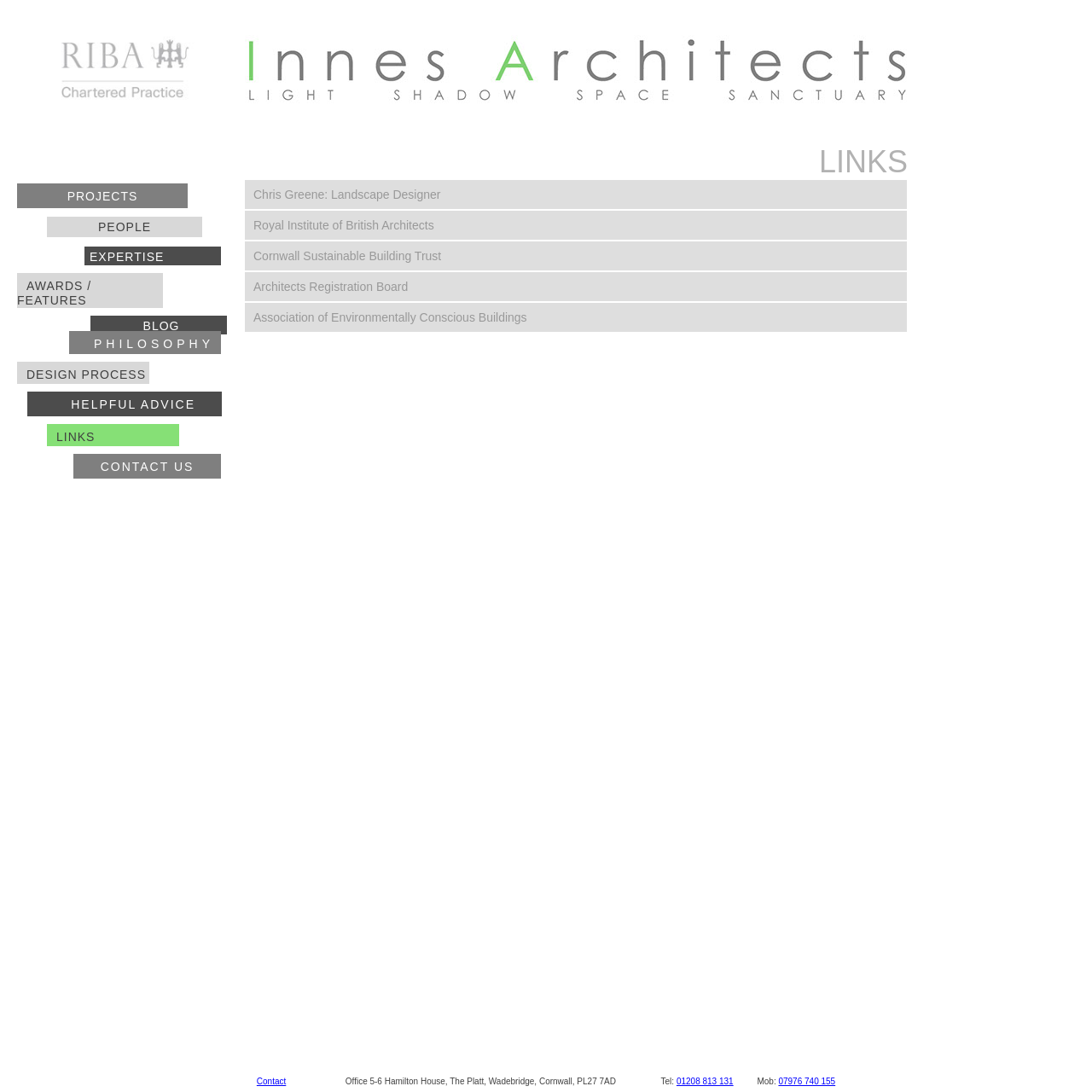Utilize the details in the image to thoroughly answer the following question: What is the phone number to contact?

I found a link element with the phone number '01208 813 131' which is likely the phone number to contact.